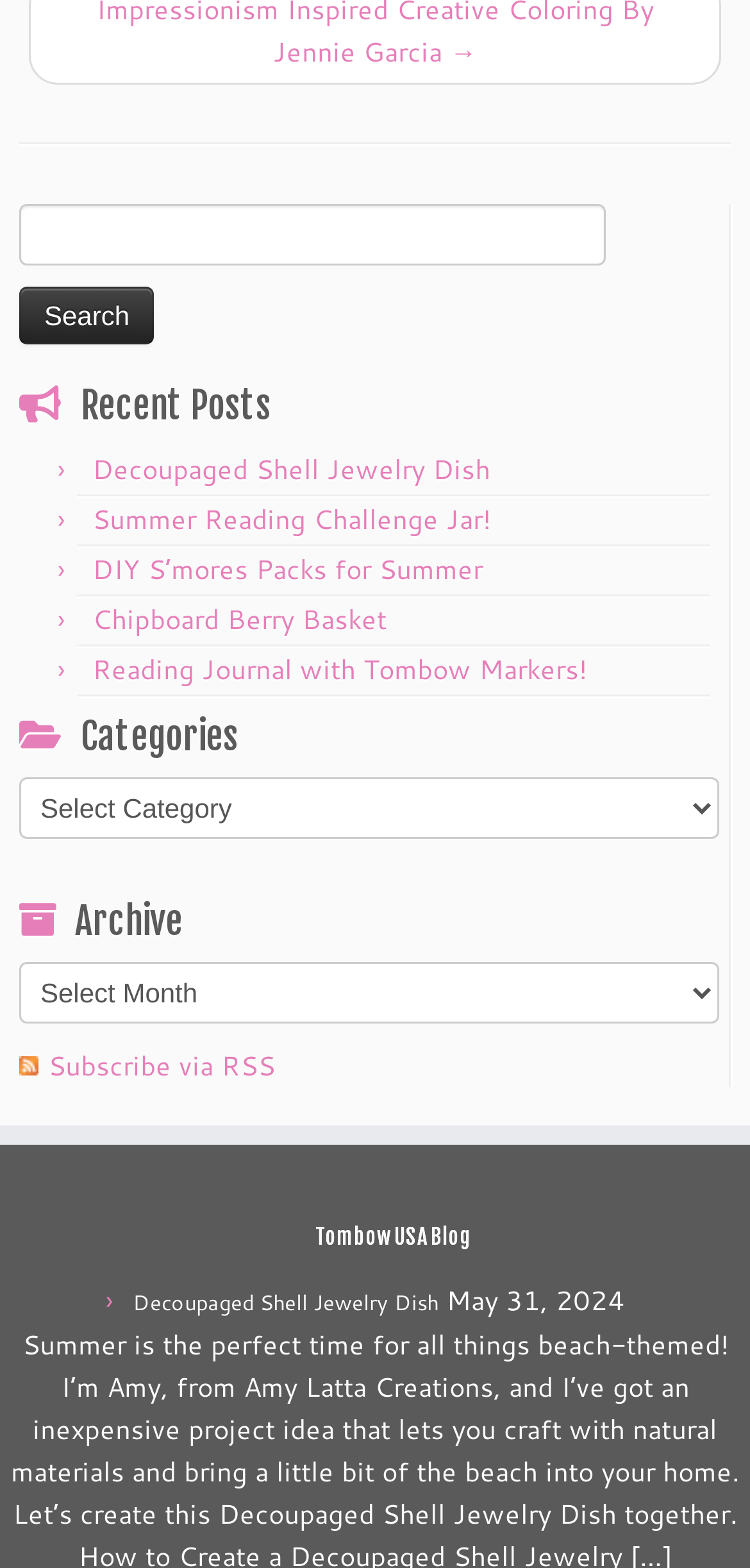Find the bounding box coordinates for the HTML element specified by: "Reading Journal with Tombow Markers!".

[0.123, 0.415, 0.782, 0.439]